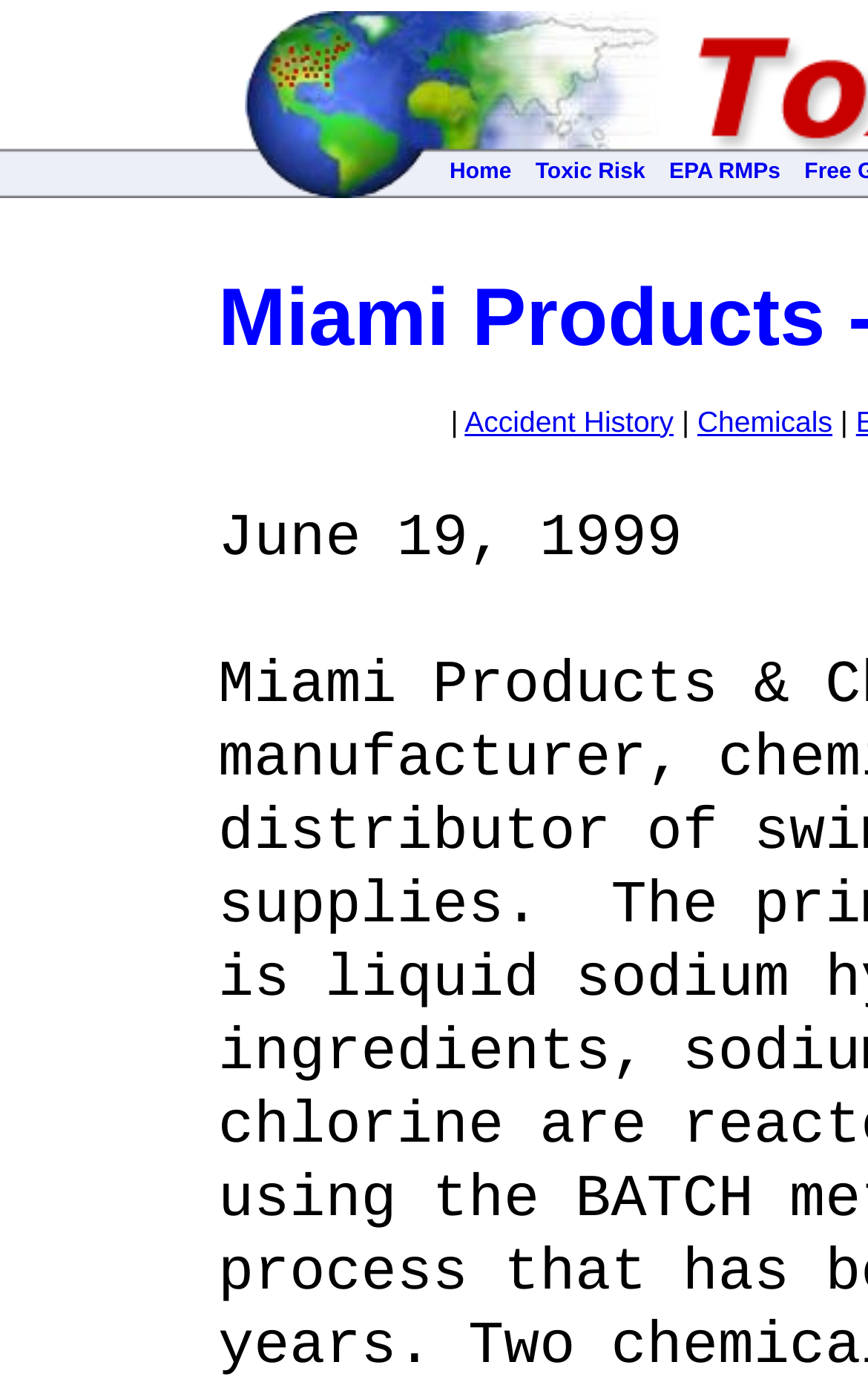Identify and extract the main heading from the webpage.

Miami Products - Executive Summary